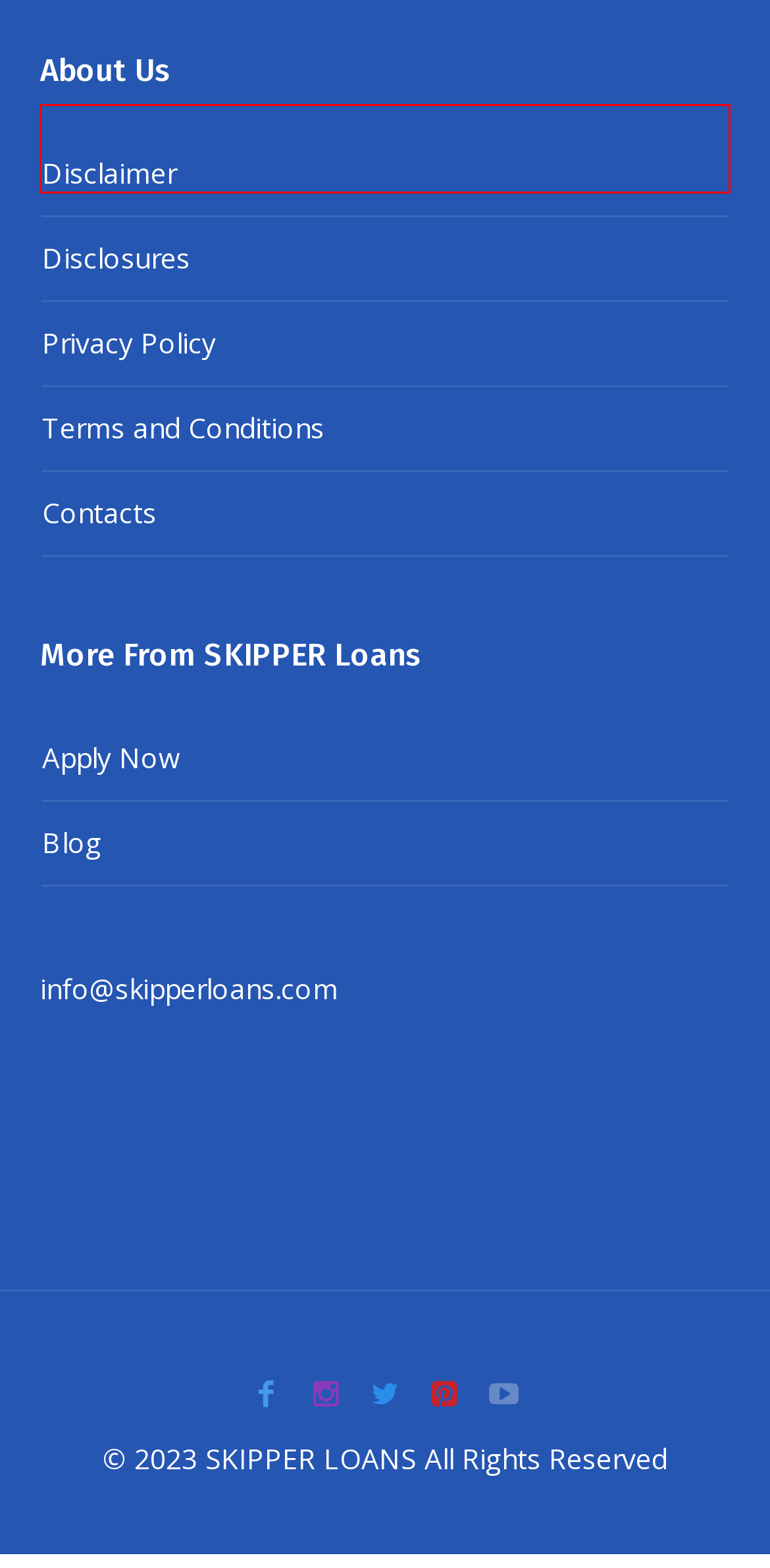Take a look at the provided webpage screenshot featuring a red bounding box around an element. Select the most appropriate webpage description for the page that loads after clicking on the element inside the red bounding box. Here are the candidates:
A. Disclosures | SKIPPER Loans
B. Blog | SKIPPER Loans
C. Apply Now - SKIPPER Loans
D. Terms and Conditions - SKIPPER LOANS
E. Disclaimer | SKIPPER Loans
F. Privacy Policy |SKIPPER Loans
G. Finance Archives - SKIPPER LOANS
H. Contact US | SKIPPER Loans

E